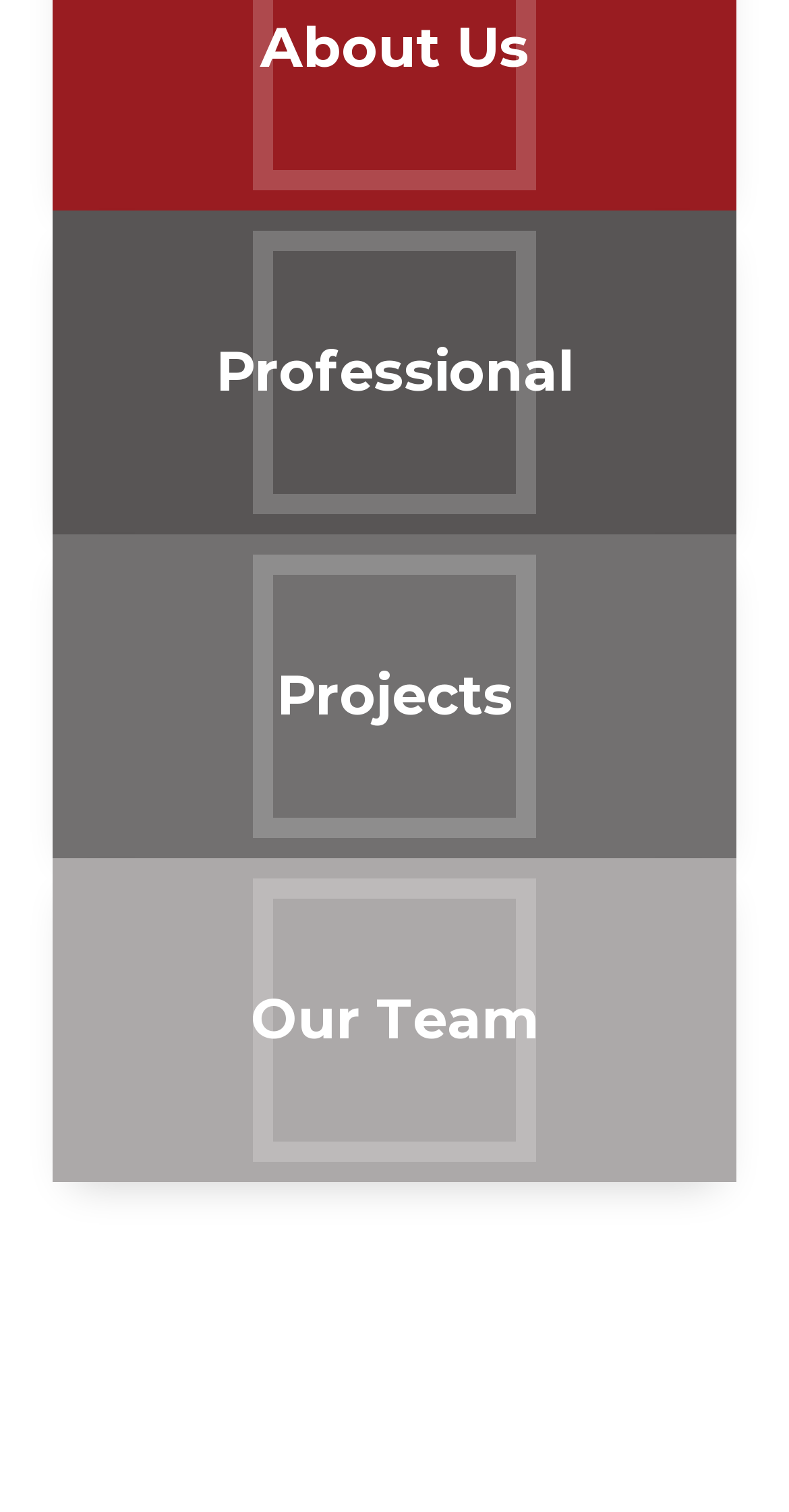Kindly respond to the following question with a single word or a brief phrase: 
What is the first main section?

About Us